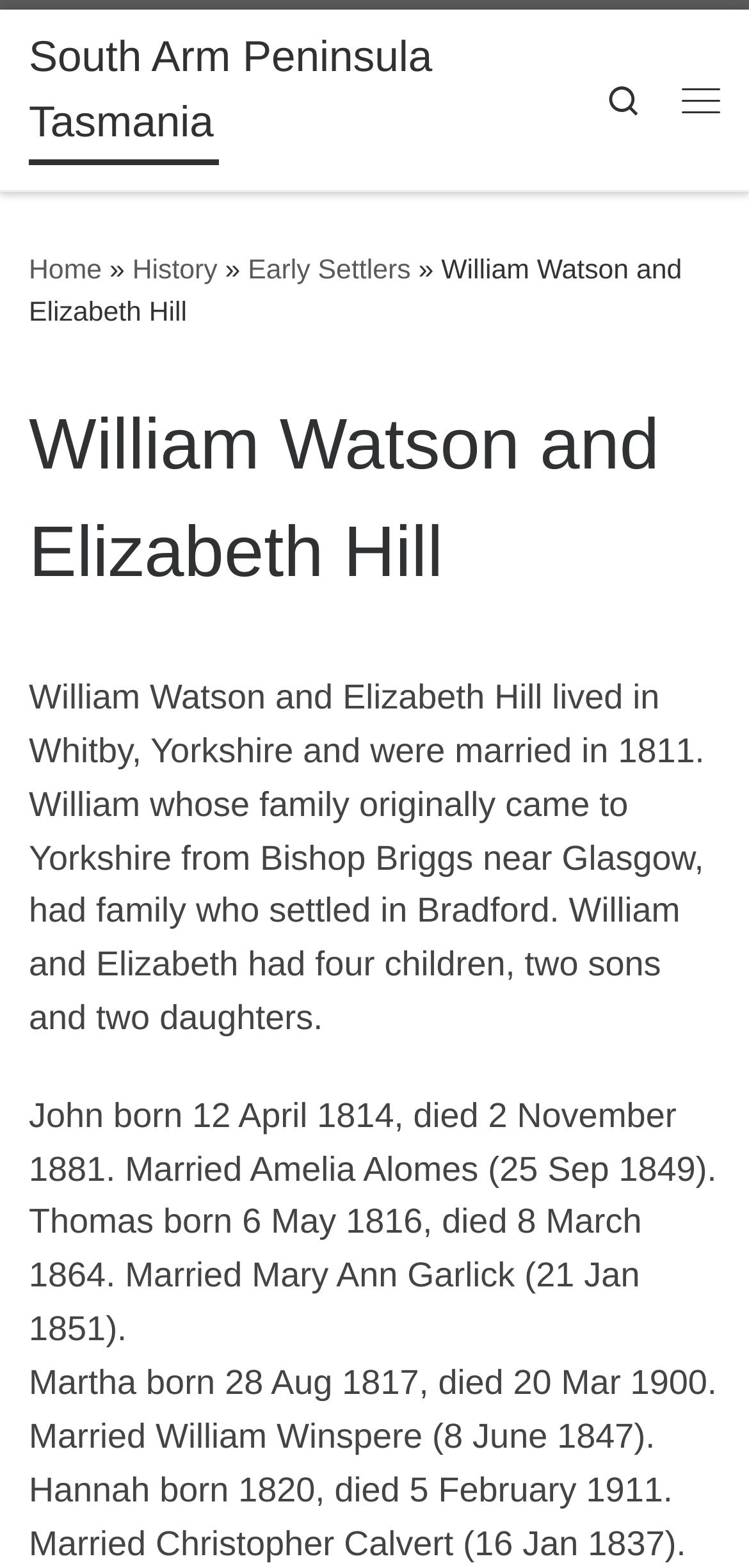Create an in-depth description of the webpage, covering main sections.

The webpage is about William Watson and Elizabeth Hill, who lived in Whitby, Yorkshire, and were married in 1811. At the top left of the page, there is a link to "Skip to content". Next to it, there is a link to "South Arm Peninsula Tasmania", which is likely the main title of the page. On the top right, there are three links: "Search", "Menu", and "Home". 

Below the title, there is a navigation menu with links to "History" and "Early Settlers". The main content of the page is about William Watson and Elizabeth Hill, with a heading that spans almost the entire width of the page. 

The text describes the couple's life, including their marriage, children, and the children's marriages. There are four paragraphs of text, each describing one of their children: John, Thomas, Martha, and Hannah. The text is arranged in a single column, with each paragraph following the previous one from top to bottom.